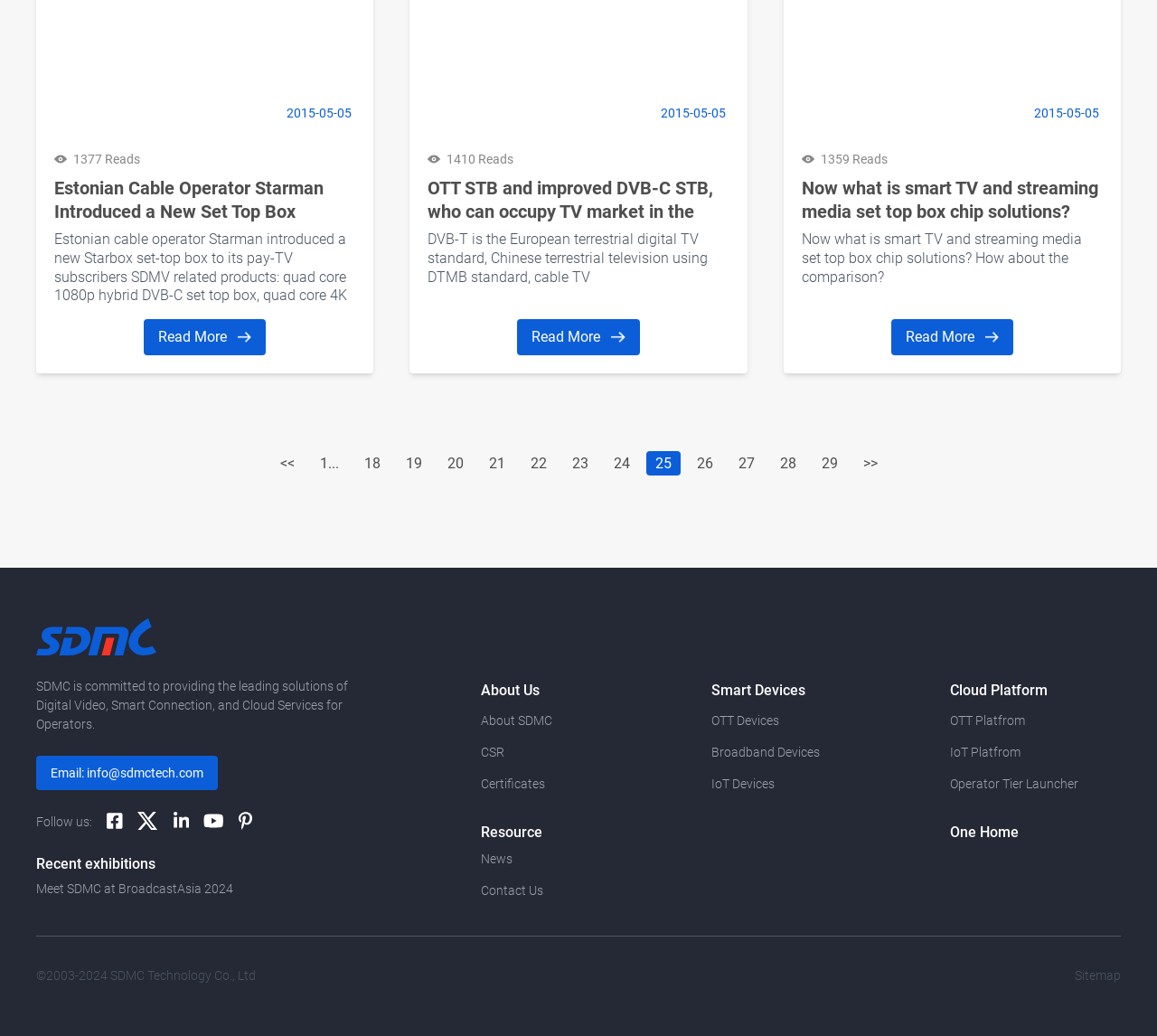Could you please study the image and provide a detailed answer to the question:
What is the topic of the first news article?

I read the heading of the first news article, which is 'Estonian Cable Operator Starman Introduced a New Set Top Box'. The topic of the article appears to be related to Set Top Box.